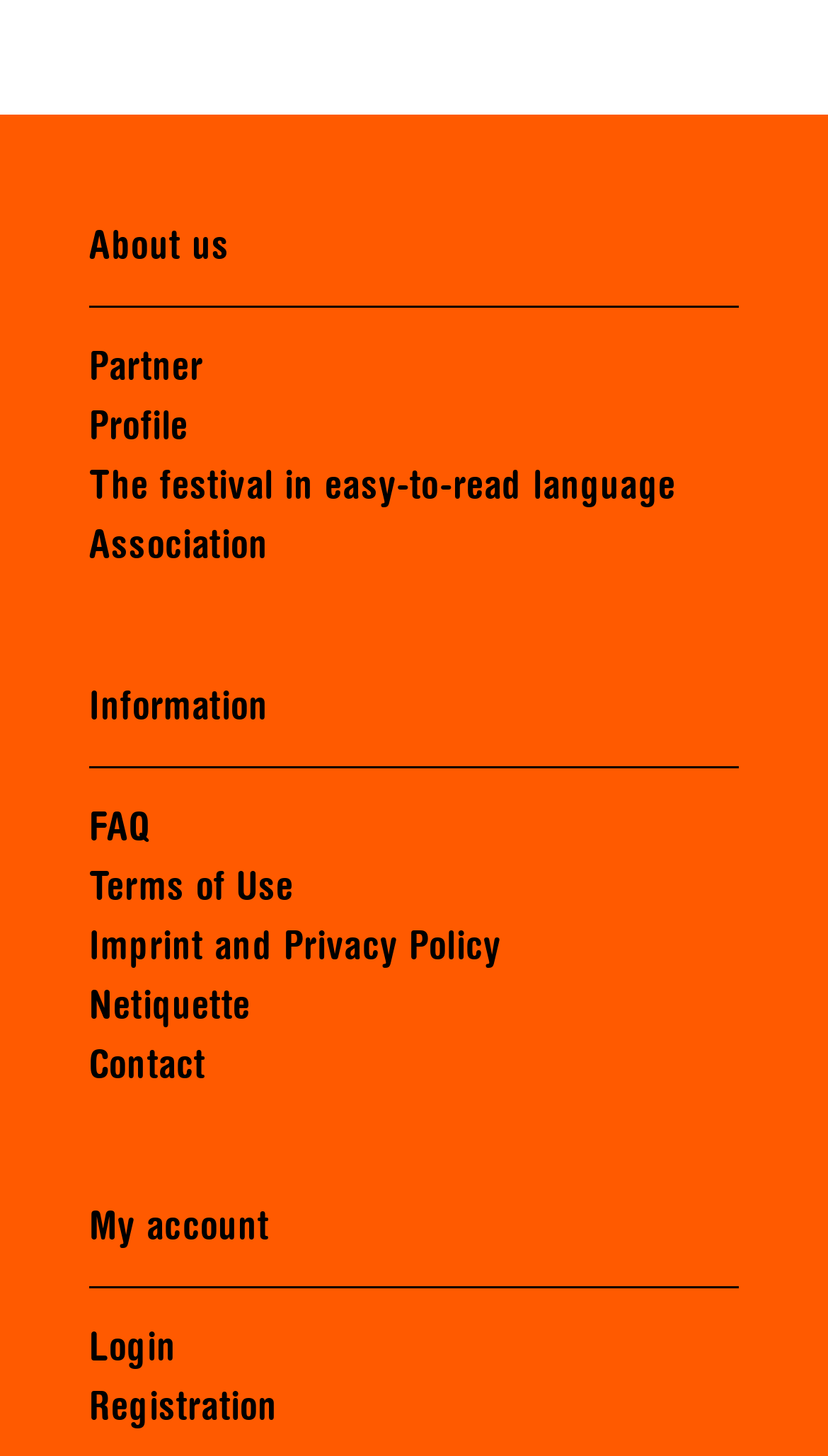Based on the element description, predict the bounding box coordinates (top-left x, top-left y, bottom-right x, bottom-right y) for the UI element in the screenshot: Terms of Use

[0.108, 0.594, 0.355, 0.623]